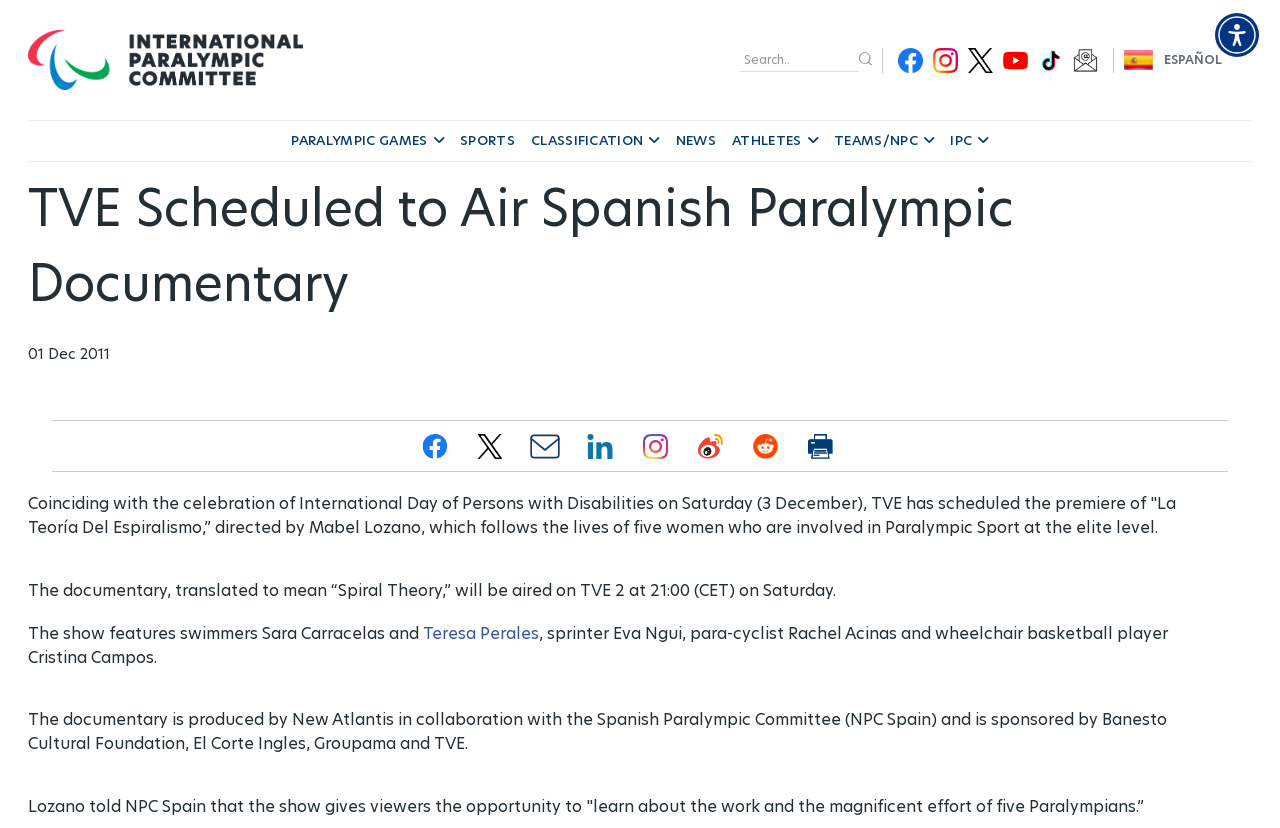Find the main header of the webpage and produce its text content.

TVE Scheduled to Air Spanish Paralympic Documentary